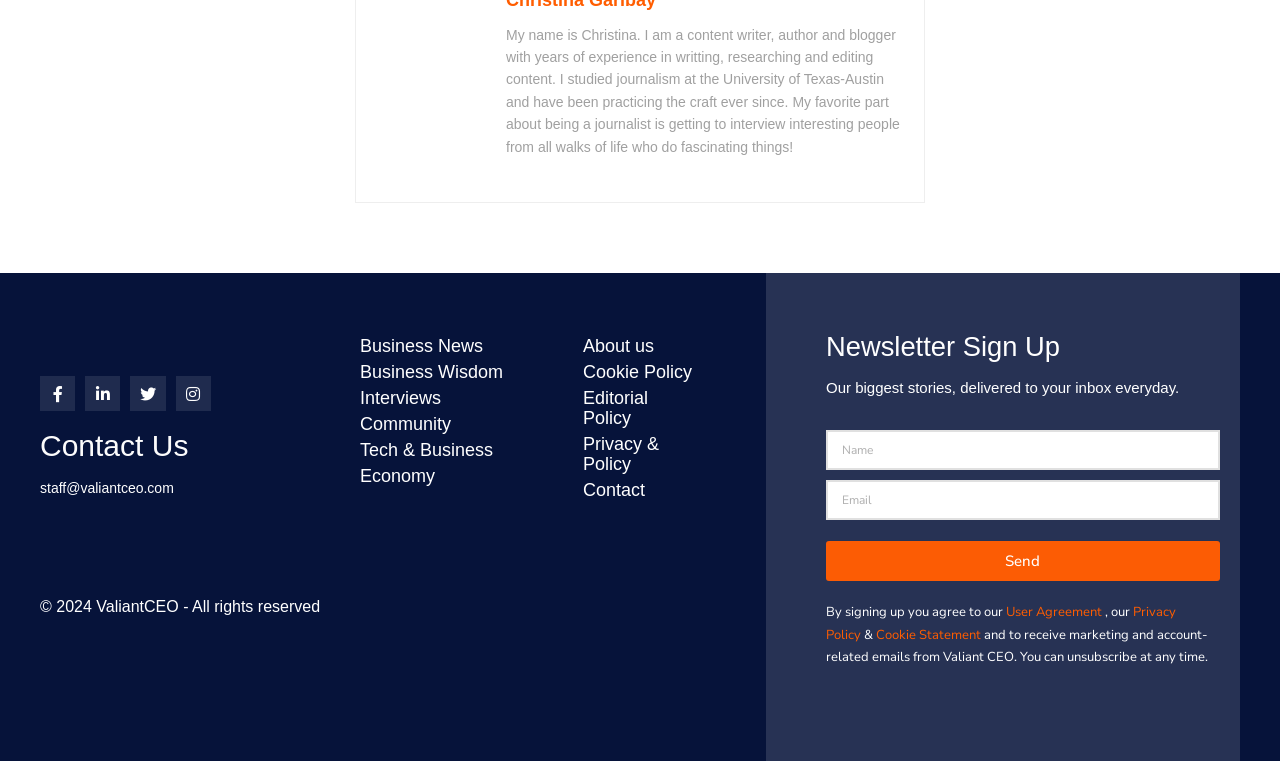For the given element description parent_node: Name name="form_fields[name]" placeholder="Name", determine the bounding box coordinates of the UI element. The coordinates should follow the format (top-left x, top-left y, bottom-right x, bottom-right y) and be within the range of 0 to 1.

[0.645, 0.565, 0.953, 0.618]